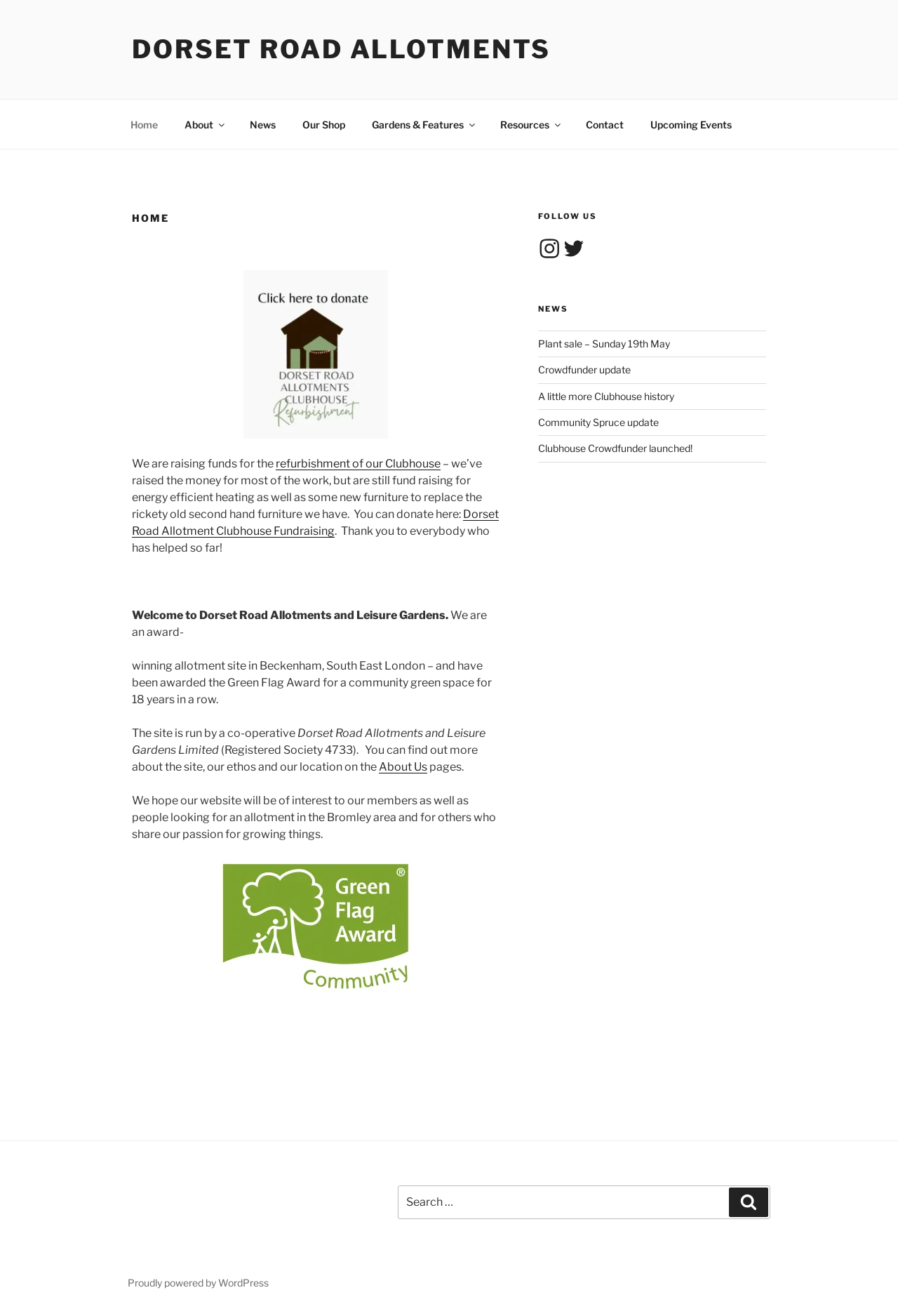Please determine the bounding box coordinates of the element to click on in order to accomplish the following task: "Contact Bizbee Creative". Ensure the coordinates are four float numbers ranging from 0 to 1, i.e., [left, top, right, bottom].

None